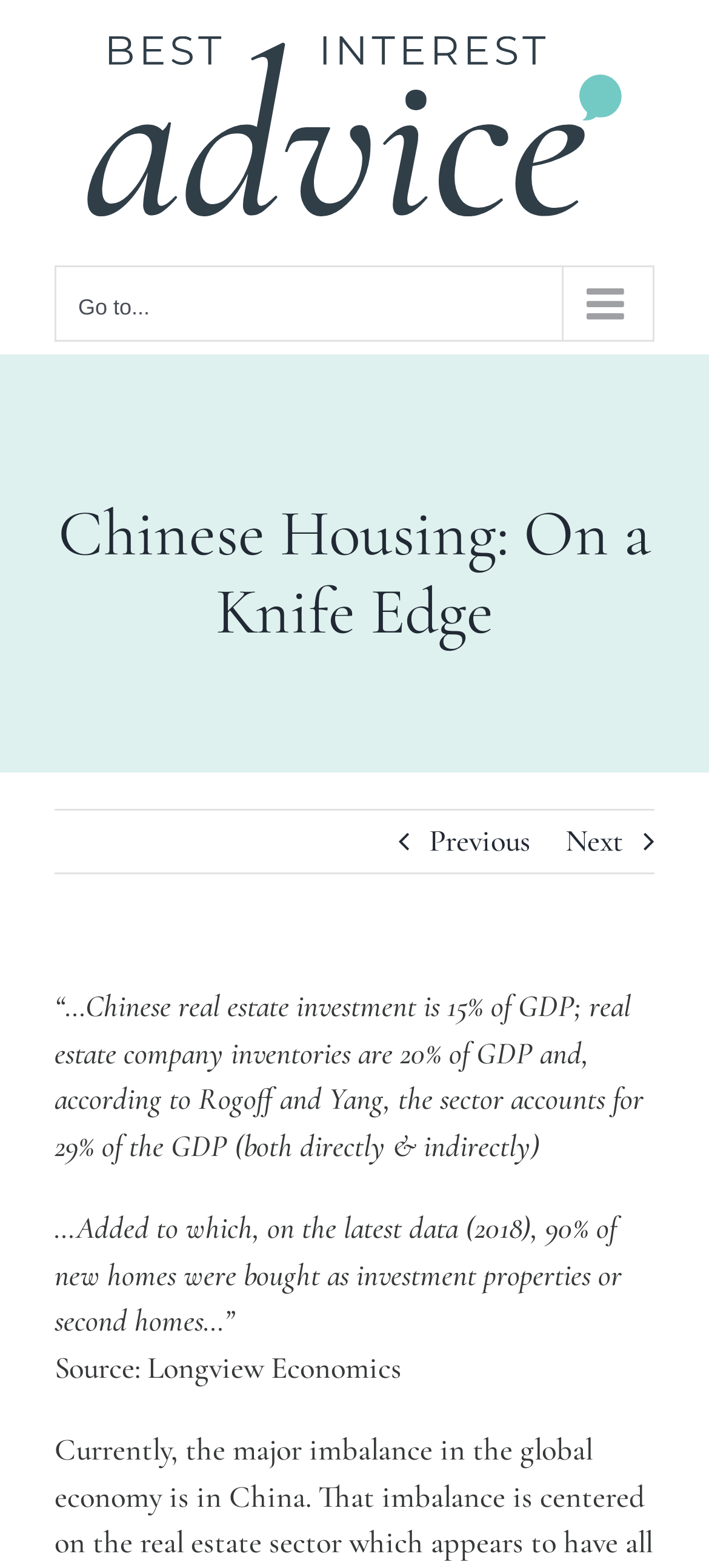Determine the bounding box for the described HTML element: "Previous". Ensure the coordinates are four float numbers between 0 and 1 in the format [left, top, right, bottom].

[0.605, 0.517, 0.749, 0.556]